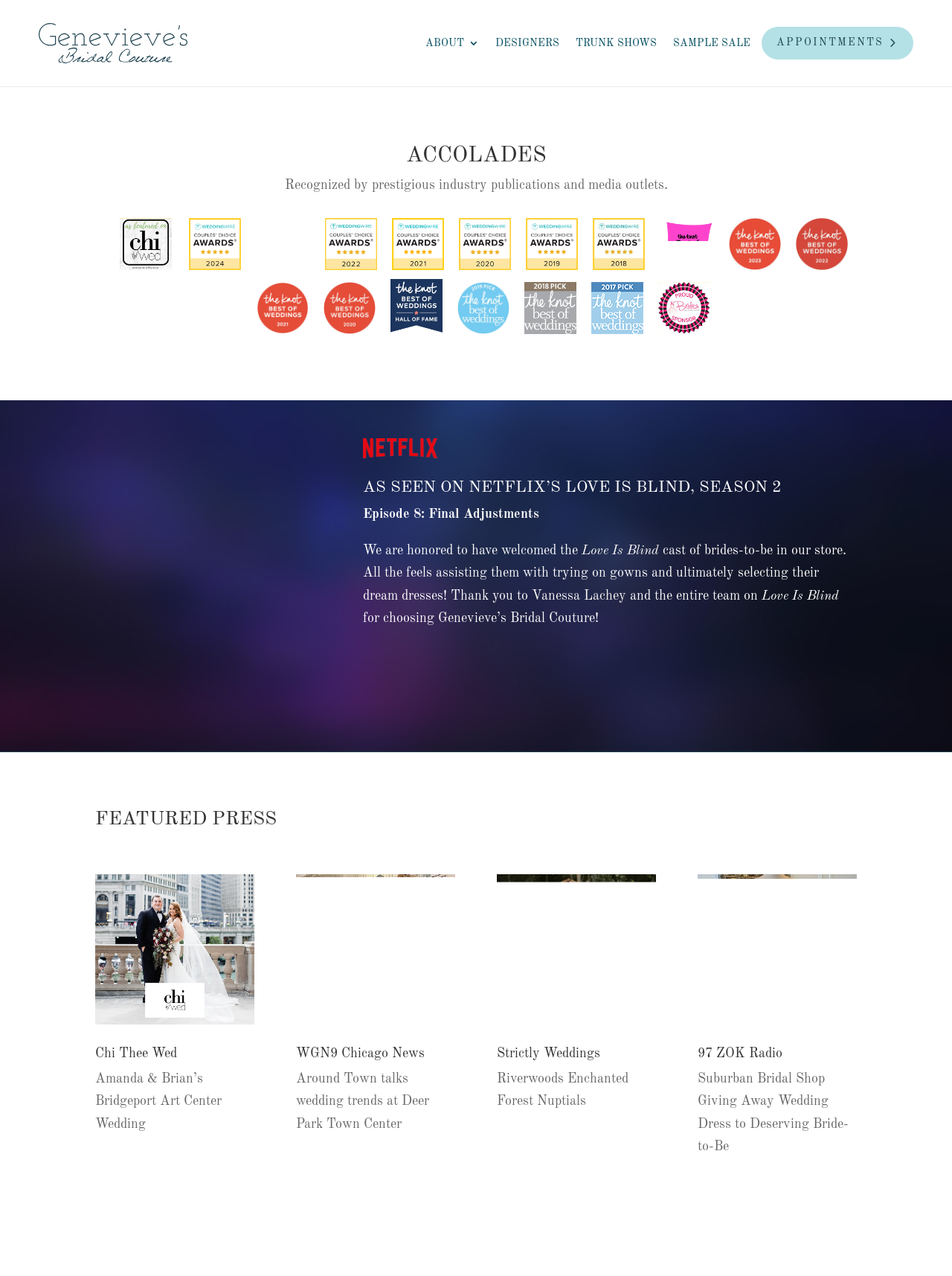Can you specify the bounding box coordinates for the region that should be clicked to fulfill this instruction: "Click APPOINTMENTS link".

[0.8, 0.021, 0.959, 0.047]